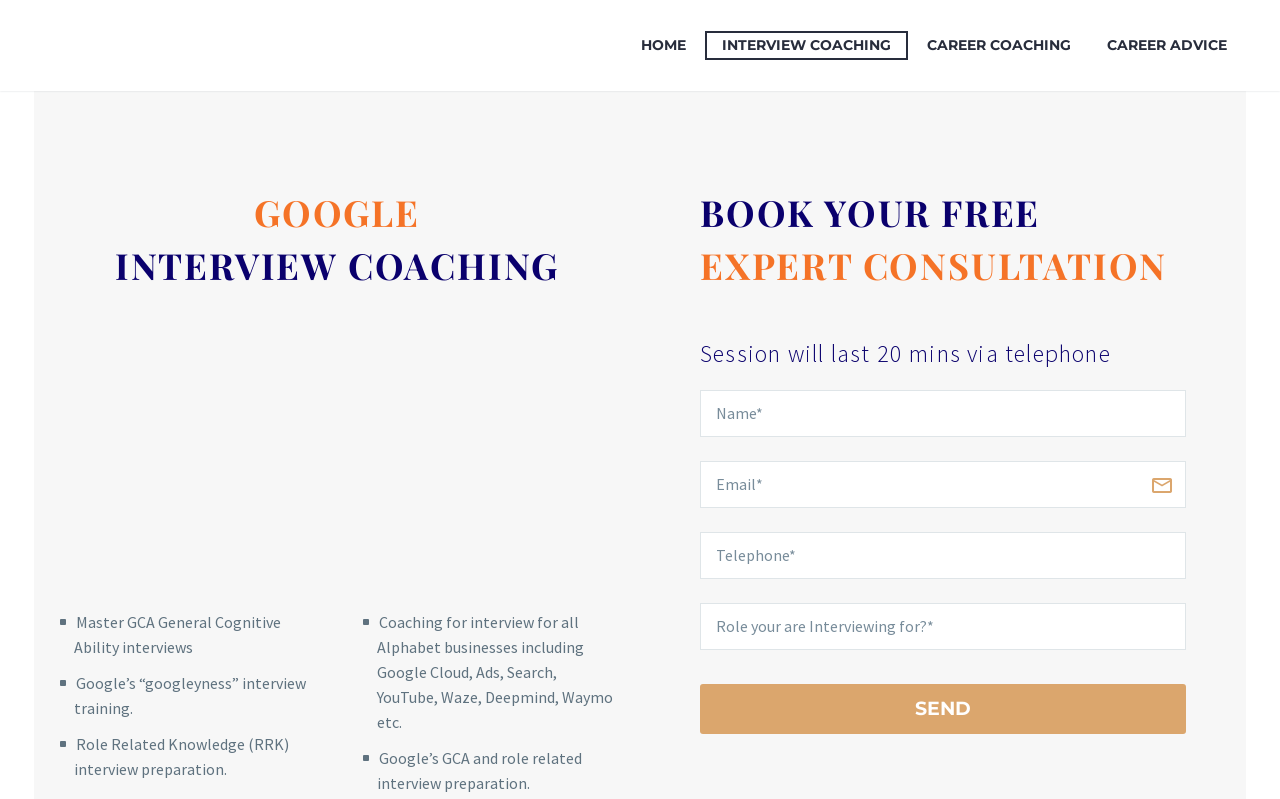Find the bounding box coordinates of the element to click in order to complete this instruction: "Book your free expert consultation". The bounding box coordinates must be four float numbers between 0 and 1, denoted as [left, top, right, bottom].

[0.547, 0.235, 0.813, 0.295]